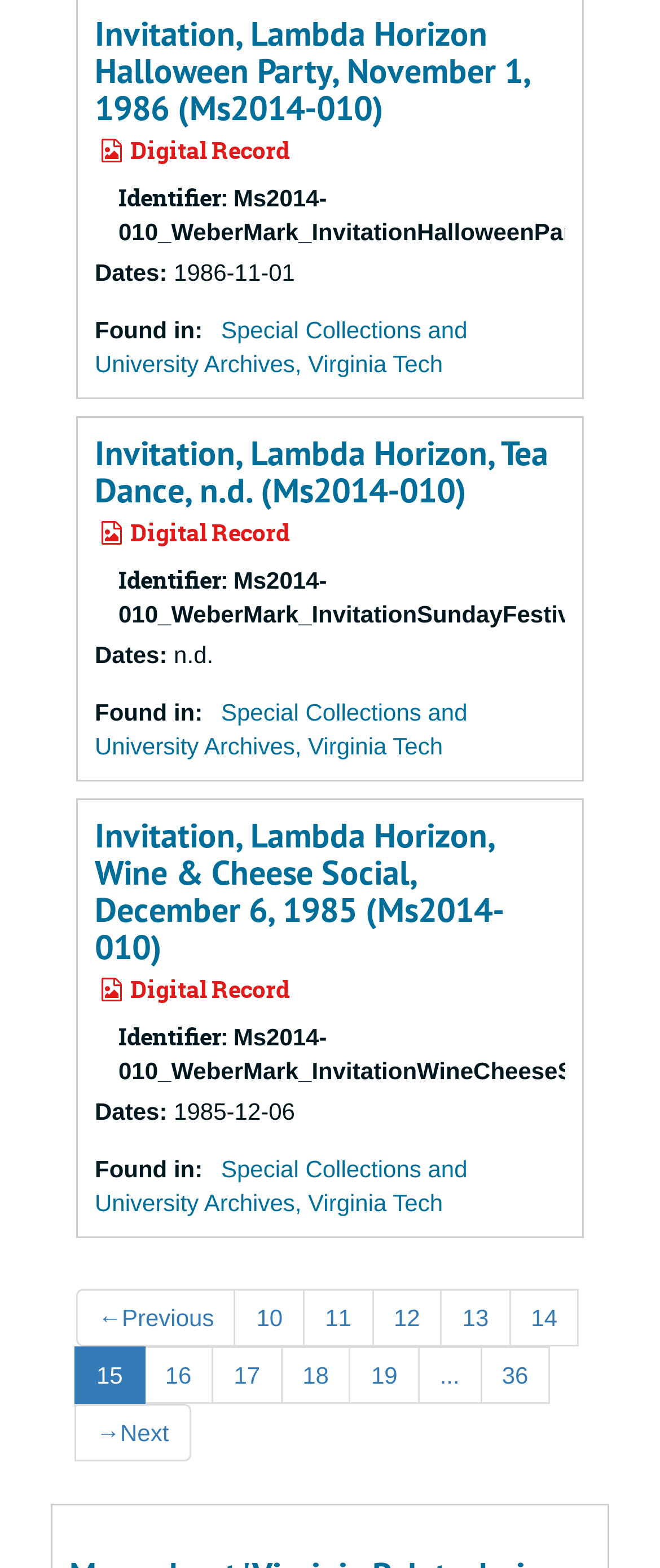Locate the bounding box coordinates of the element that should be clicked to fulfill the instruction: "Check the FAQs page".

None